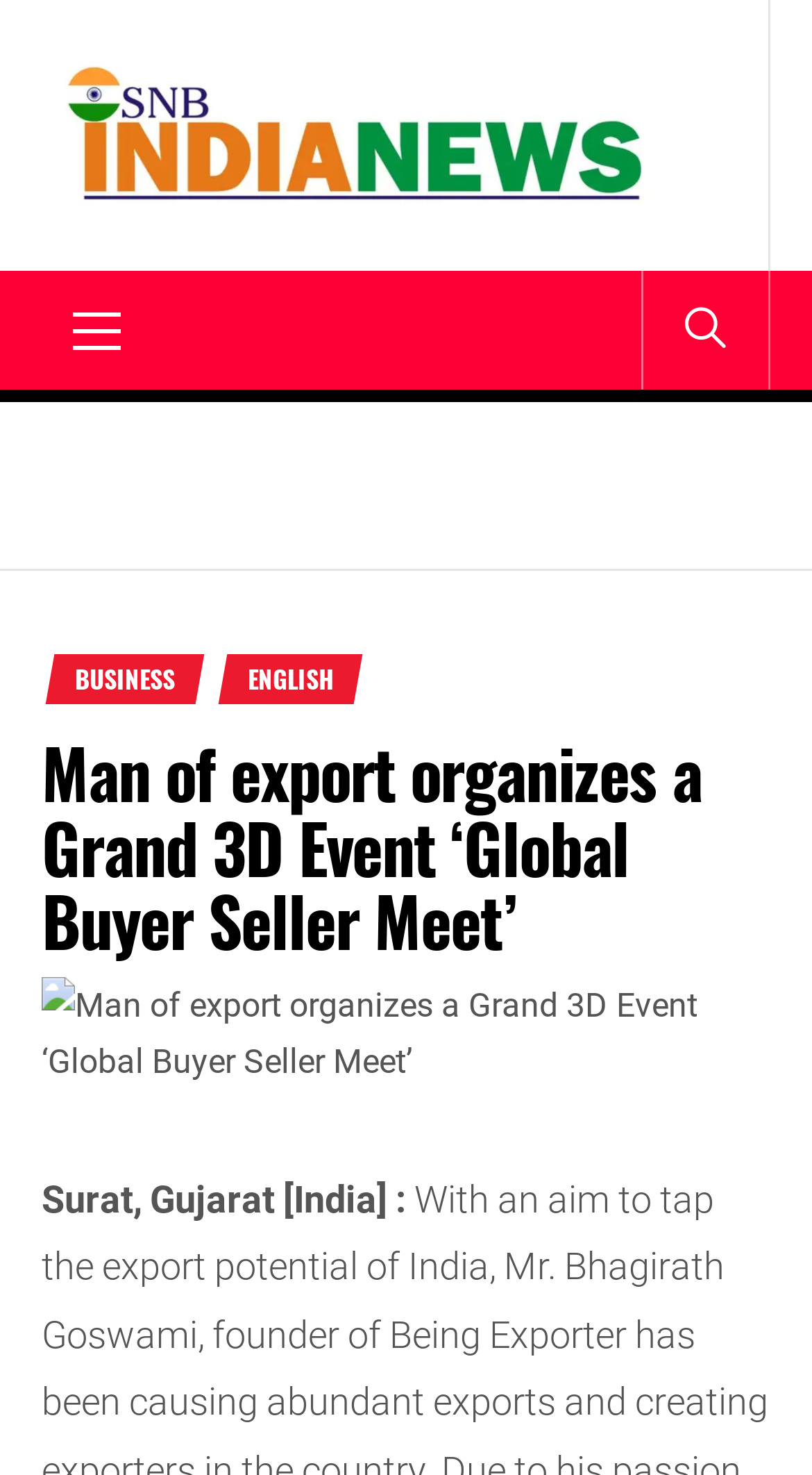Identify the main heading from the webpage and provide its text content.

Man of export organizes a Grand 3D Event ‘Global Buyer Seller Meet’